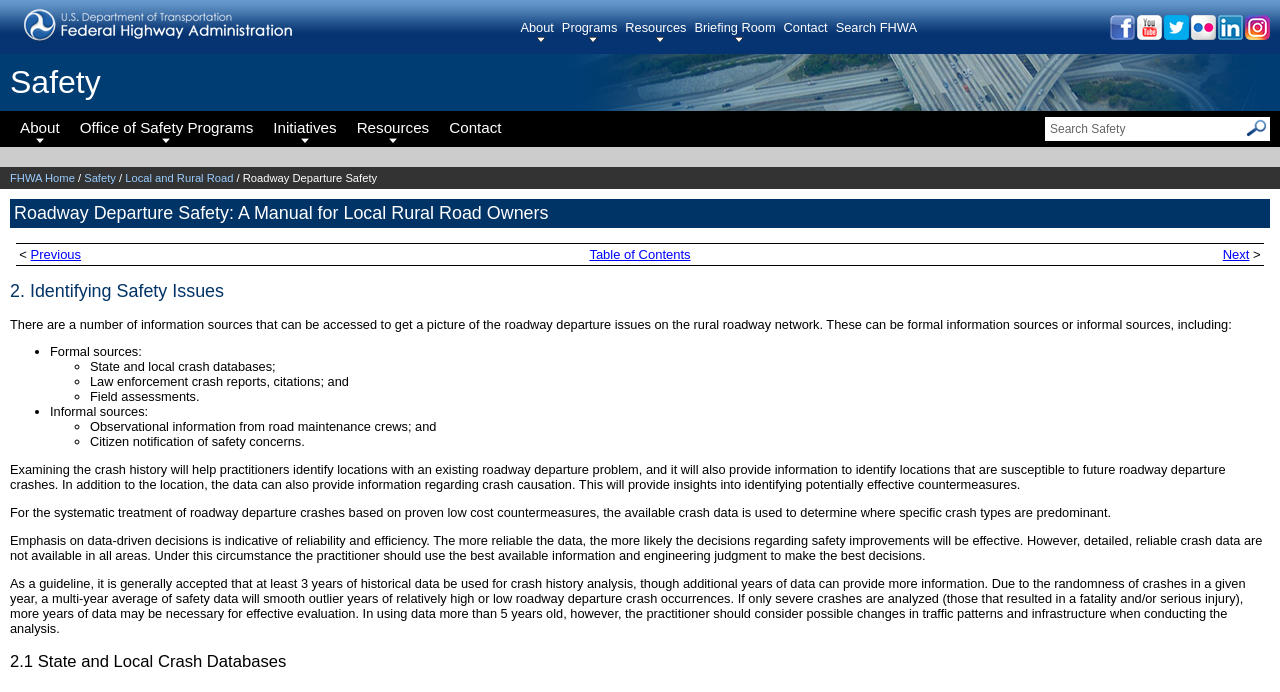Determine the bounding box coordinates of the target area to click to execute the following instruction: "Share on Facebook."

None